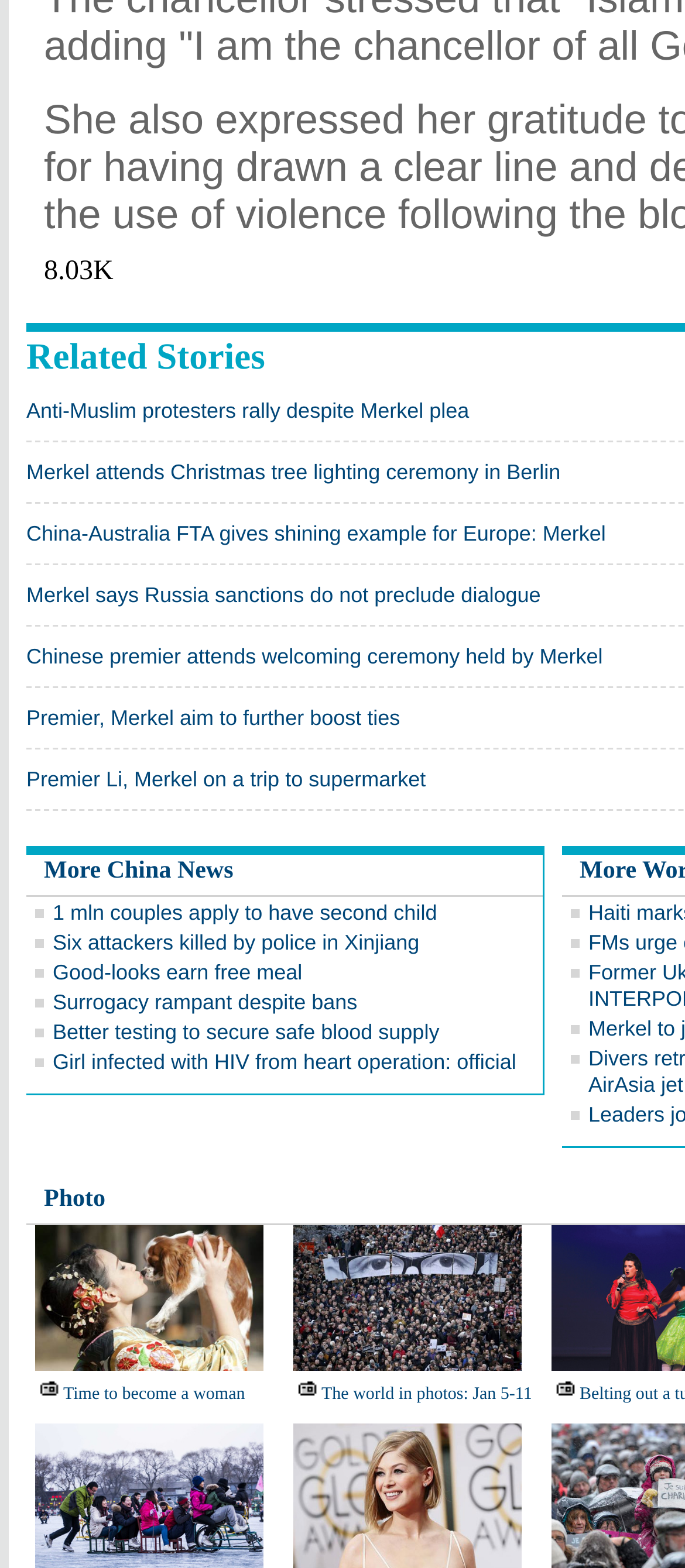Refer to the element description Related Stories and identify the corresponding bounding box in the screenshot. Format the coordinates as (top-left x, top-left y, bottom-right x, bottom-right y) with values in the range of 0 to 1.

[0.038, 0.214, 0.387, 0.241]